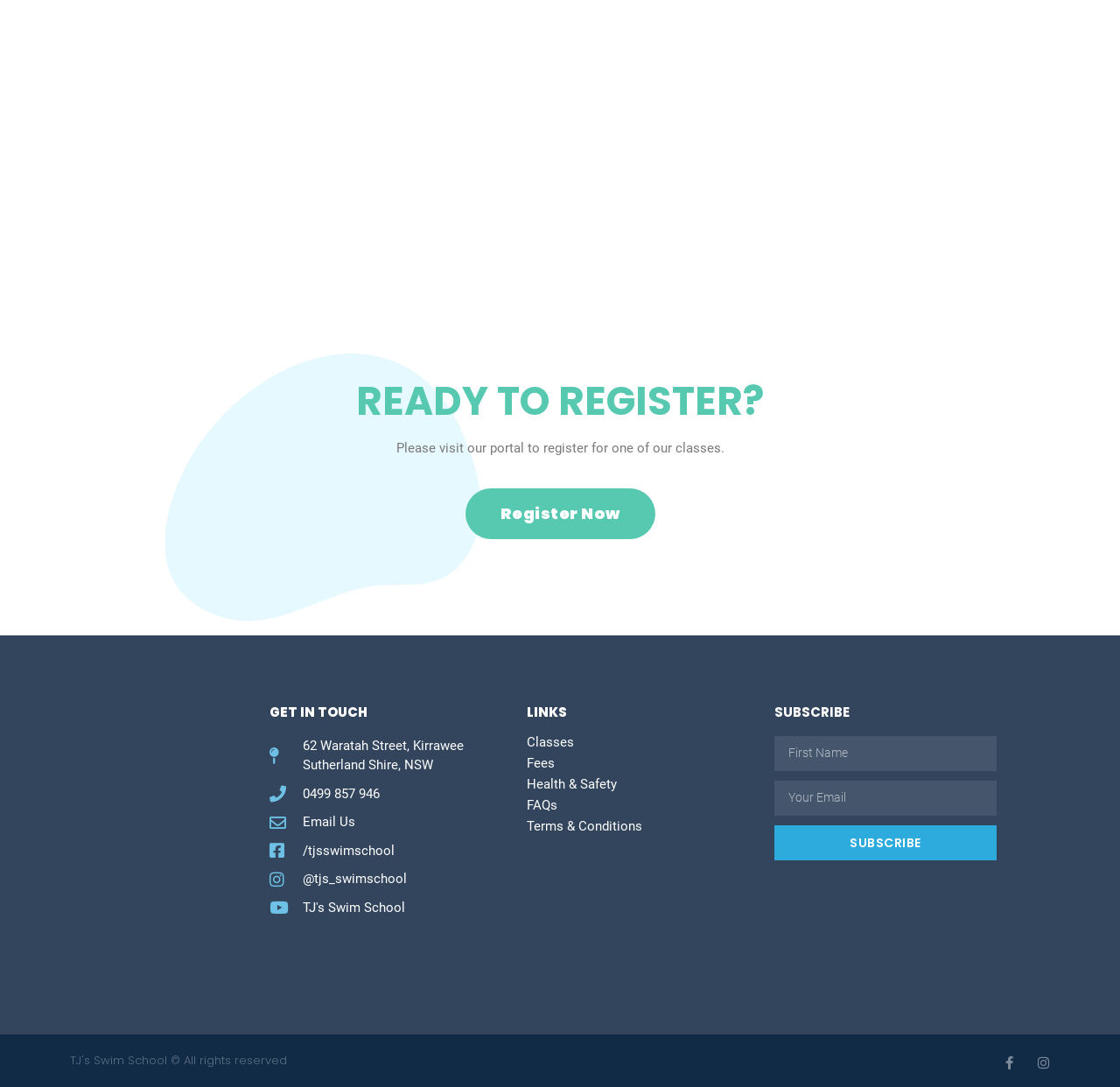Identify the bounding box coordinates for the region to click in order to carry out this instruction: "Get in touch via email". Provide the coordinates using four float numbers between 0 and 1, formatted as [left, top, right, bottom].

[0.241, 0.747, 0.454, 0.765]